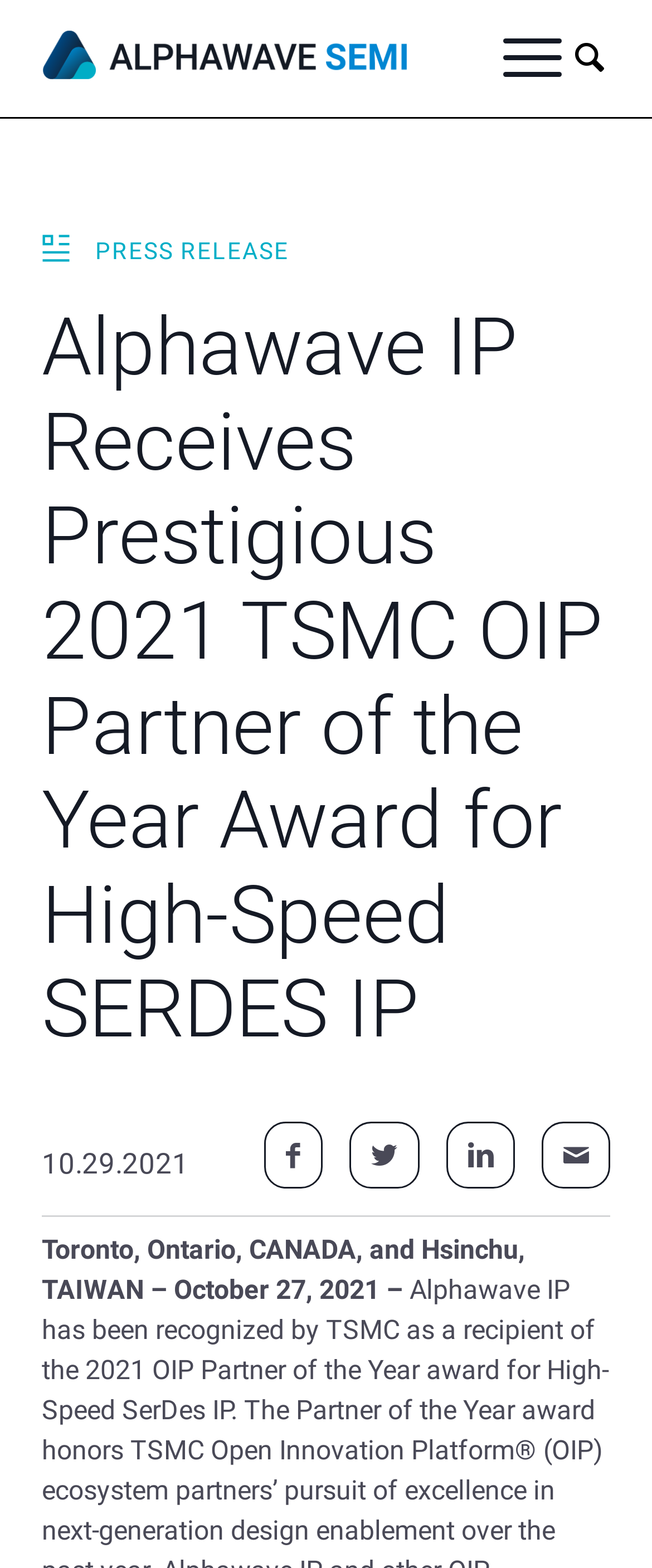Reply to the question below using a single word or brief phrase:
What is the location of Alphawave IP?

Toronto, Ontario, CANADA, and Hsinchu, TAIWAN